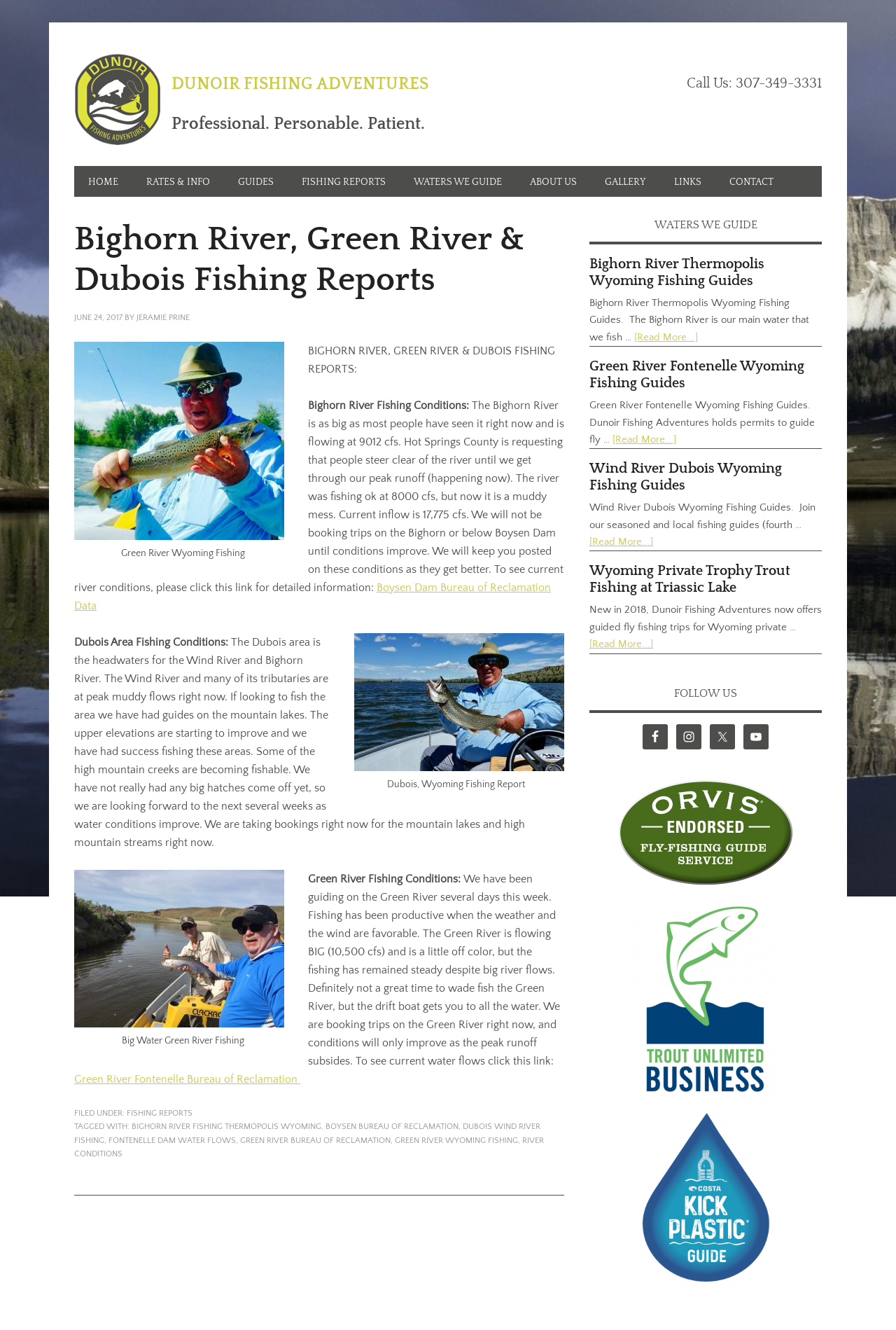Given the description of a UI element: "Waters We Guide", identify the bounding box coordinates of the matching element in the webpage screenshot.

[0.446, 0.125, 0.576, 0.148]